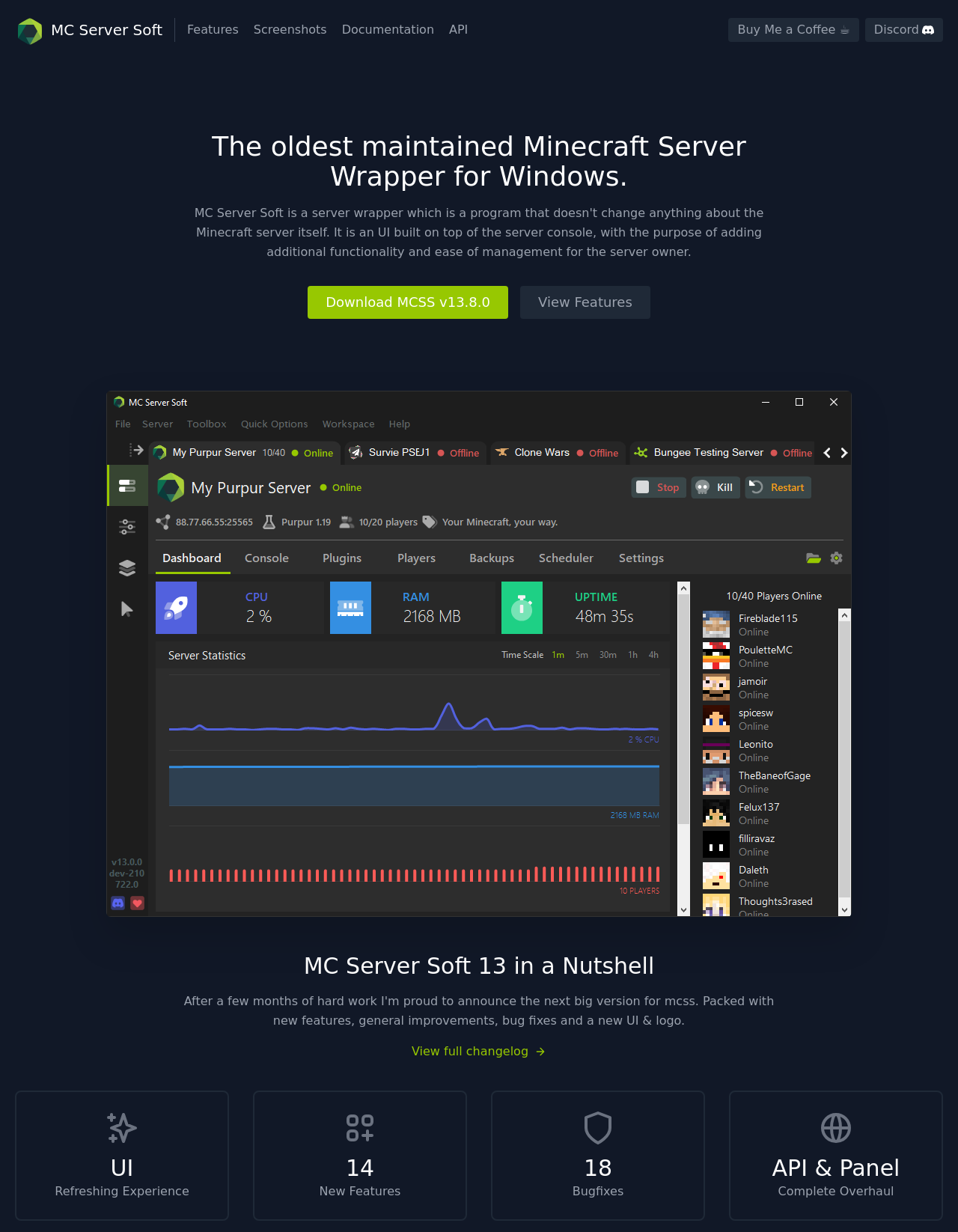Could you please study the image and provide a detailed answer to the question:
What is the name of the Minecraft server wrapper?

I determined the answer by looking at the top-left corner of the webpage, where I found a link with the text 'MC Server Soft' and an accompanying image. This suggests that MC Server Soft is the name of the Minecraft server wrapper being referred to on this webpage.